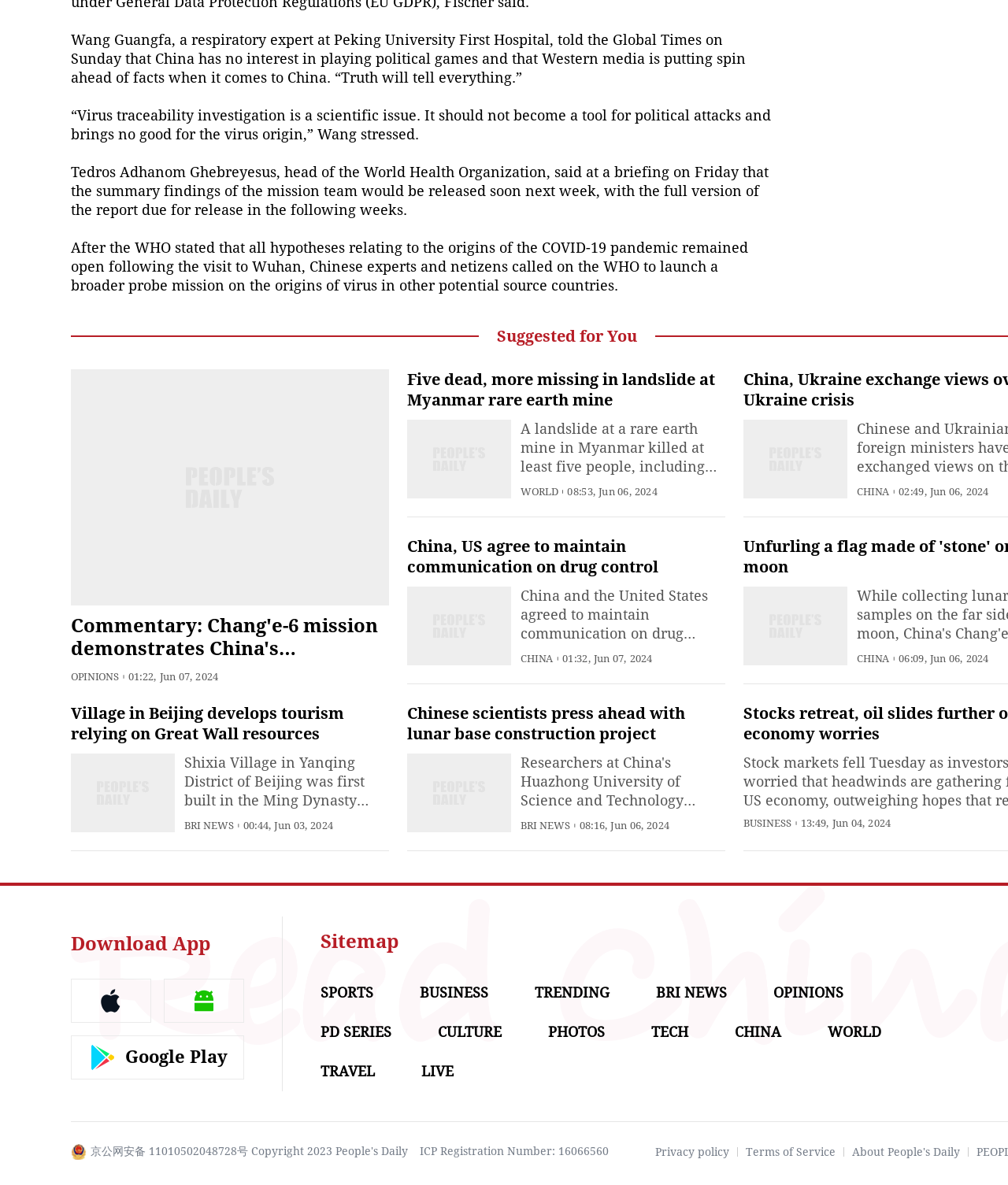What is the date of the article 'Chinese scientists press ahead with lunar base construction project'?
Based on the image, please offer an in-depth response to the question.

The date of the article 'Chinese scientists press ahead with lunar base construction project' is Jun 06, 2024, as indicated by the text '08:16, Jun 06, 2024' below the article title.